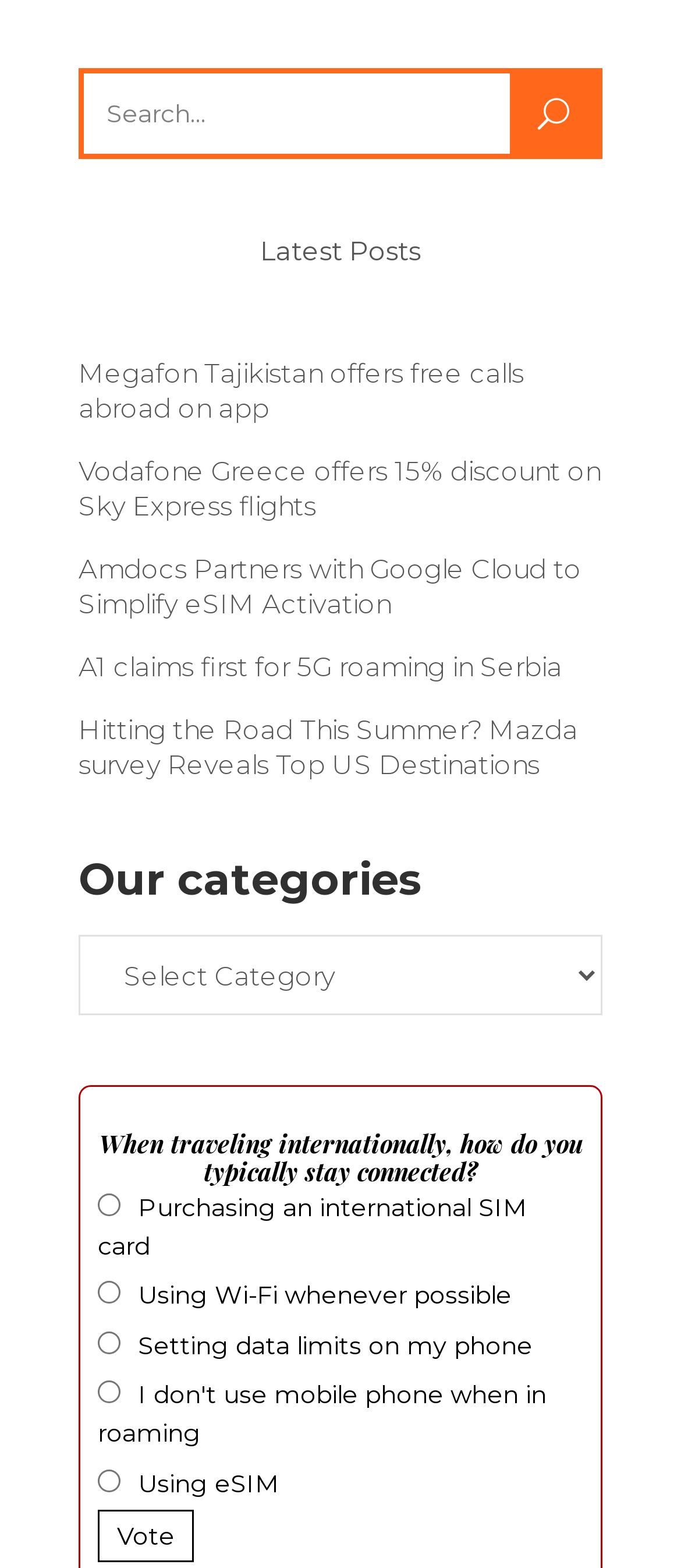What is the category selection dropdown used for?
Provide a thorough and detailed answer to the question.

The category selection dropdown is labeled 'Our categories' and is located below the 'Latest Posts' section. This suggests that it is used to filter the posts or content on the webpage by category.